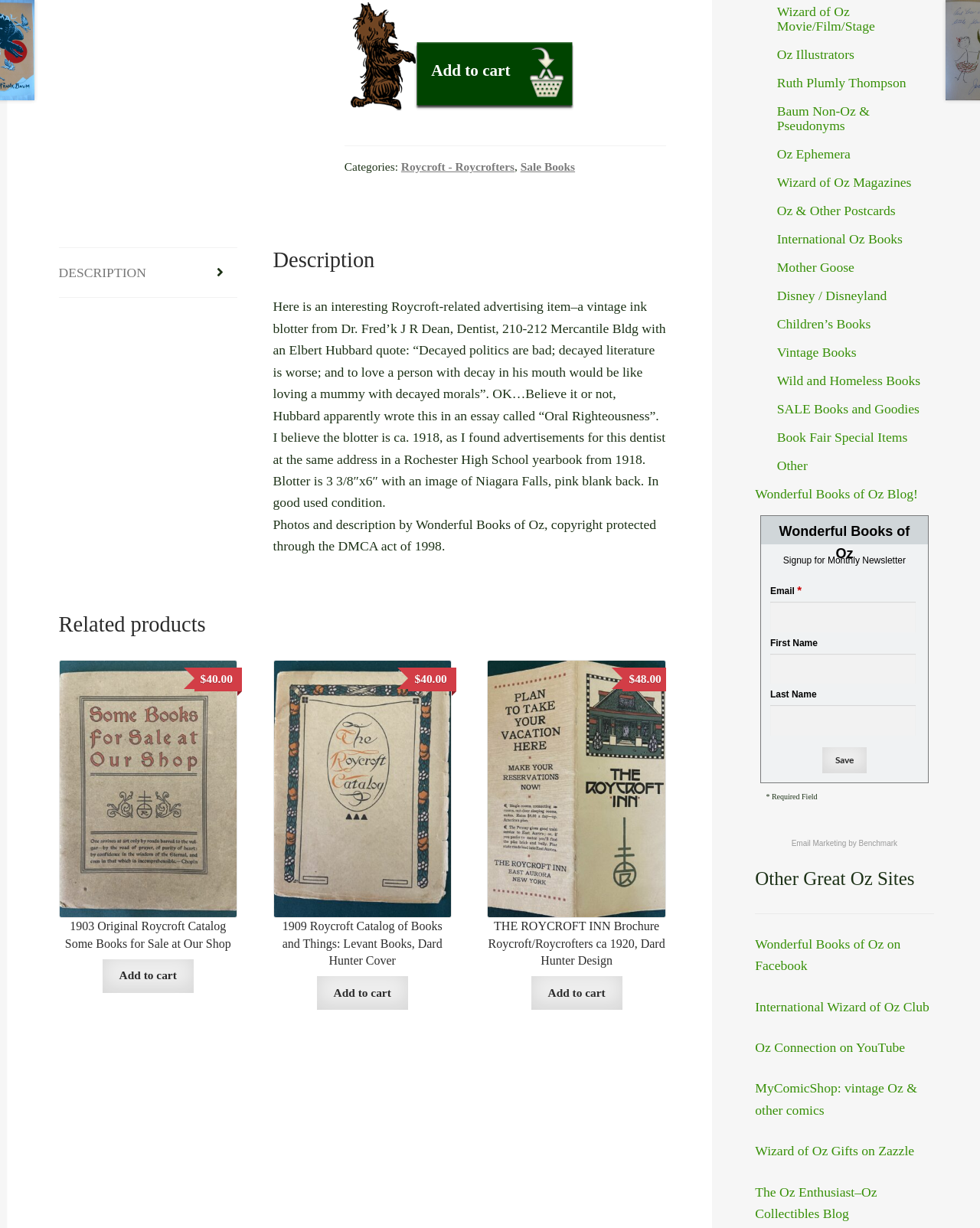Using the provided element description: "Add to cart", determine the bounding box coordinates of the corresponding UI element in the screenshot.

[0.105, 0.781, 0.197, 0.808]